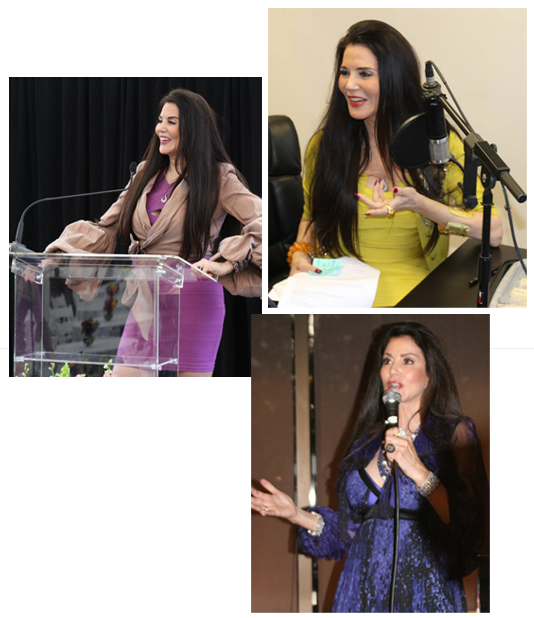Summarize the image with a detailed description that highlights all prominent details.

This image showcases Barbara Lazaroff, a dynamic speaker and designer, engaged in various activities. The top left features her confidently addressing an audience while standing behind a clear podium, dressed elegantly in a lavender dress paired with a stylish beige coat. In the top right, she is pictured animatedly discussing topics at a microphone, wearing a vibrant yellow outfit, illustrating her engaging presence in a media setting. The bottom image captures her in a deep blue ensemble, engaging with an audience as she passionately communicates. This versatile presentation highlights her roles as a speaker, designer, and media personality, reflecting her expertise in hospitality and marketing.